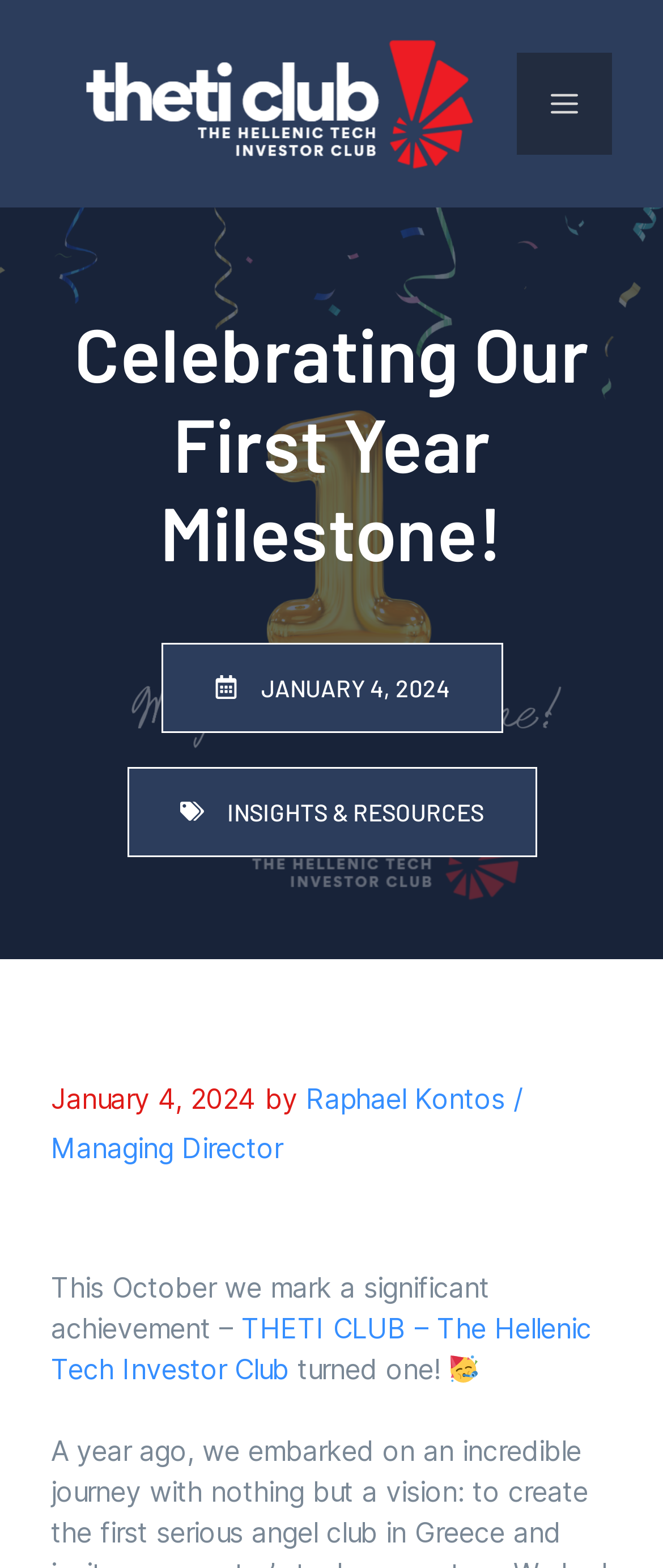Provide a one-word or brief phrase answer to the question:
Who is the author of the article?

Raphael Kontos